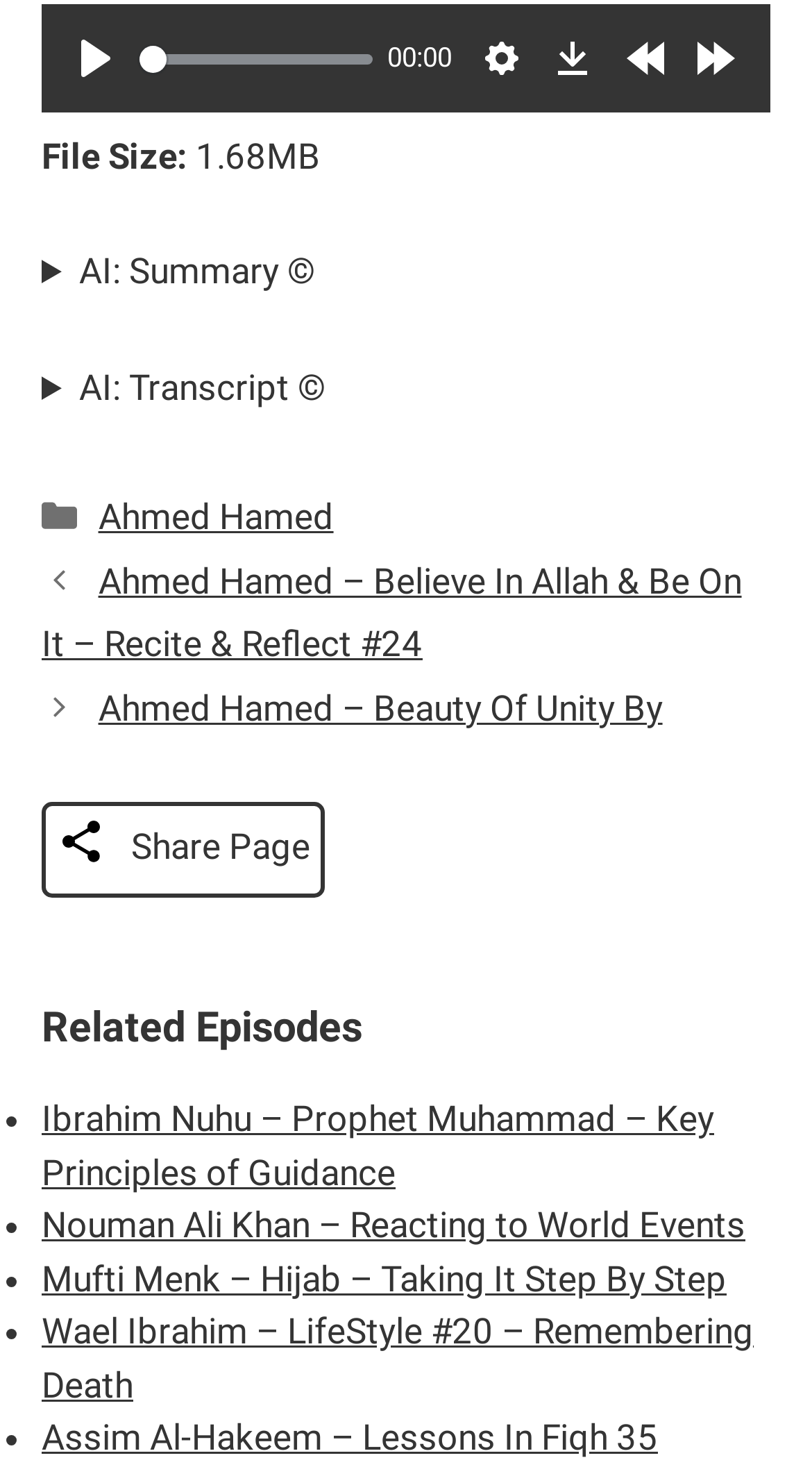Determine the bounding box coordinates of the UI element described below. Use the format (top-left x, top-left y, bottom-right x, bottom-right y) with floating point numbers between 0 and 1: Embedding PDFs on a website

None